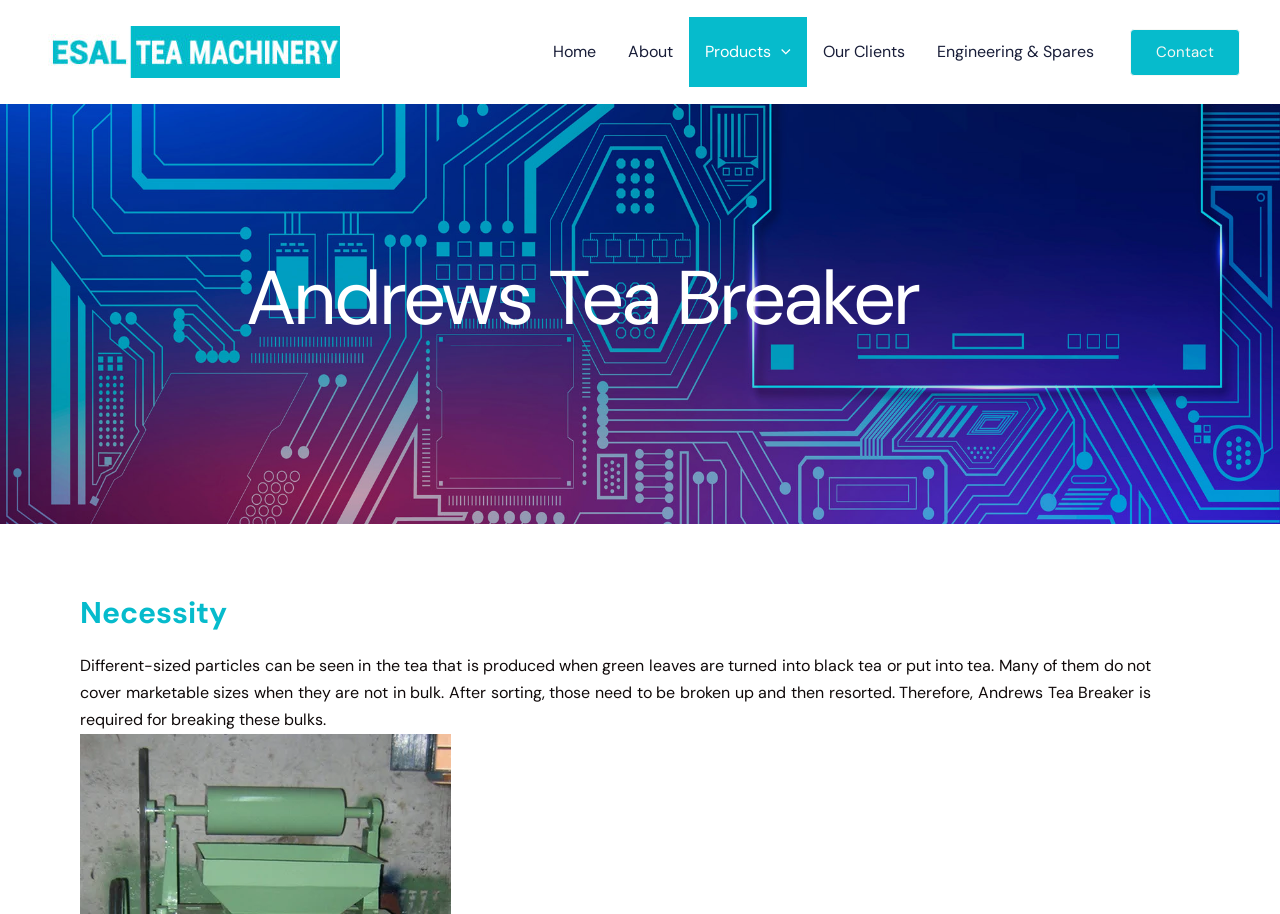Locate the bounding box coordinates of the area where you should click to accomplish the instruction: "Click on the 'Home' link".

[0.42, 0.019, 0.478, 0.095]